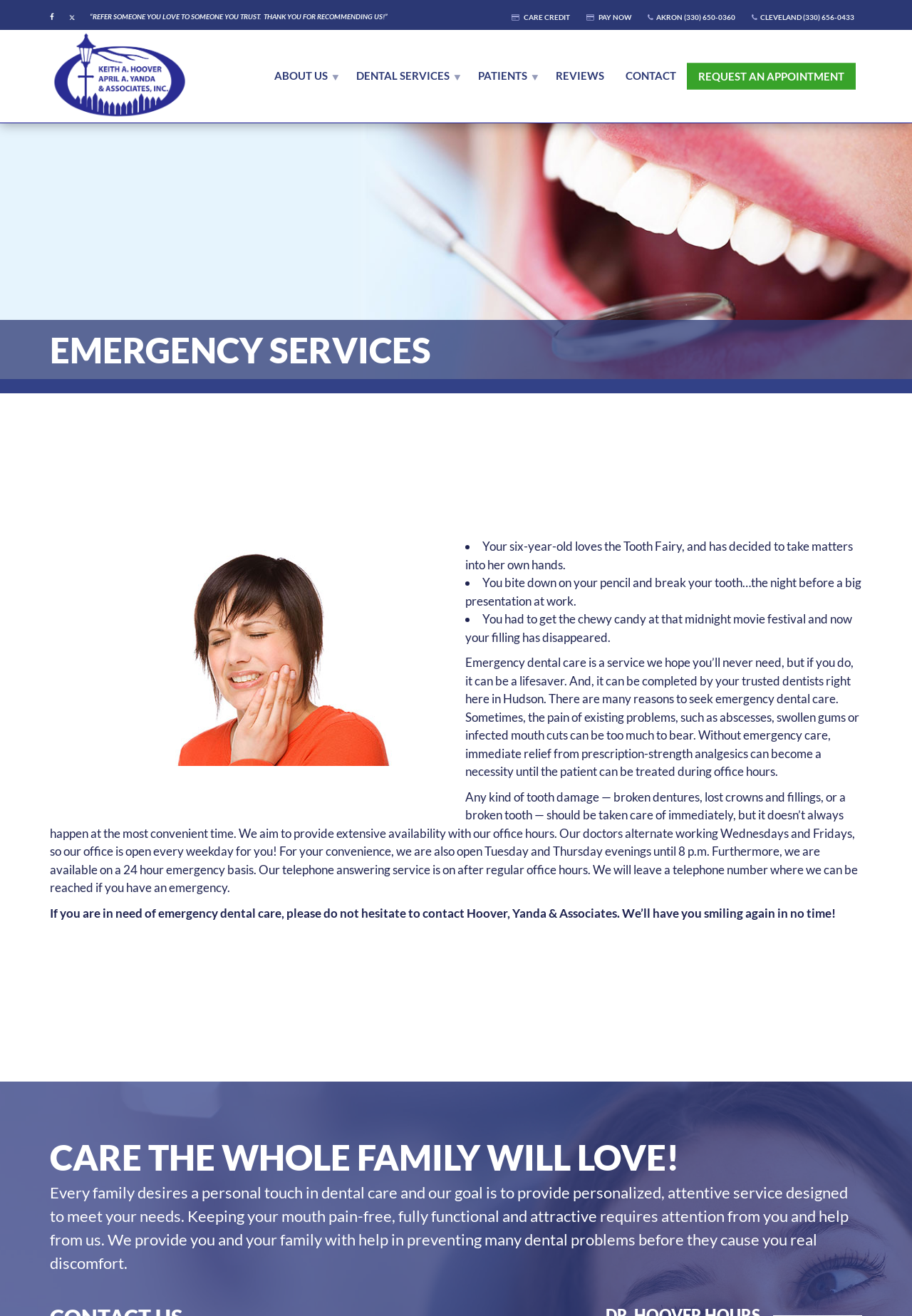Provide the bounding box coordinates of the HTML element this sentence describes: "✏️Blog". The bounding box coordinates consist of four float numbers between 0 and 1, i.e., [left, top, right, bottom].

None